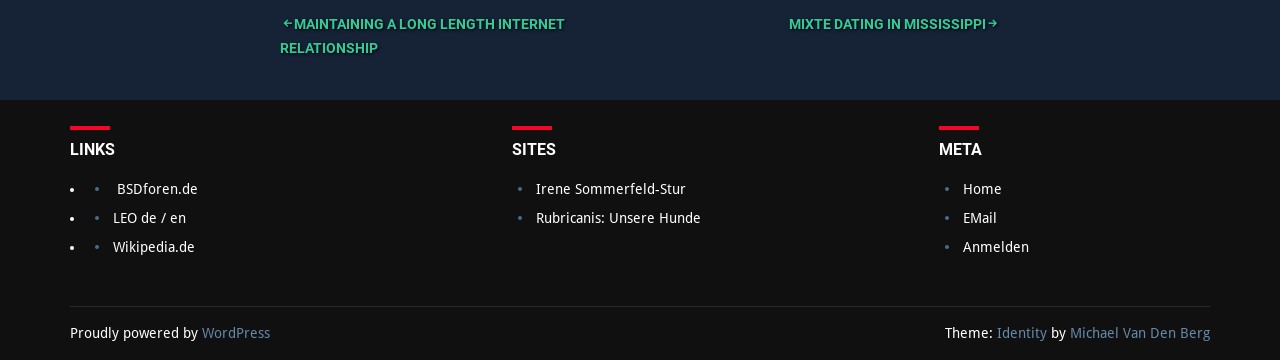Identify the bounding box coordinates for the UI element mentioned here: "Irene Sommerfeld-Stur". Provide the coordinates as four float values between 0 and 1, i.e., [left, top, right, bottom].

[0.419, 0.503, 0.536, 0.548]